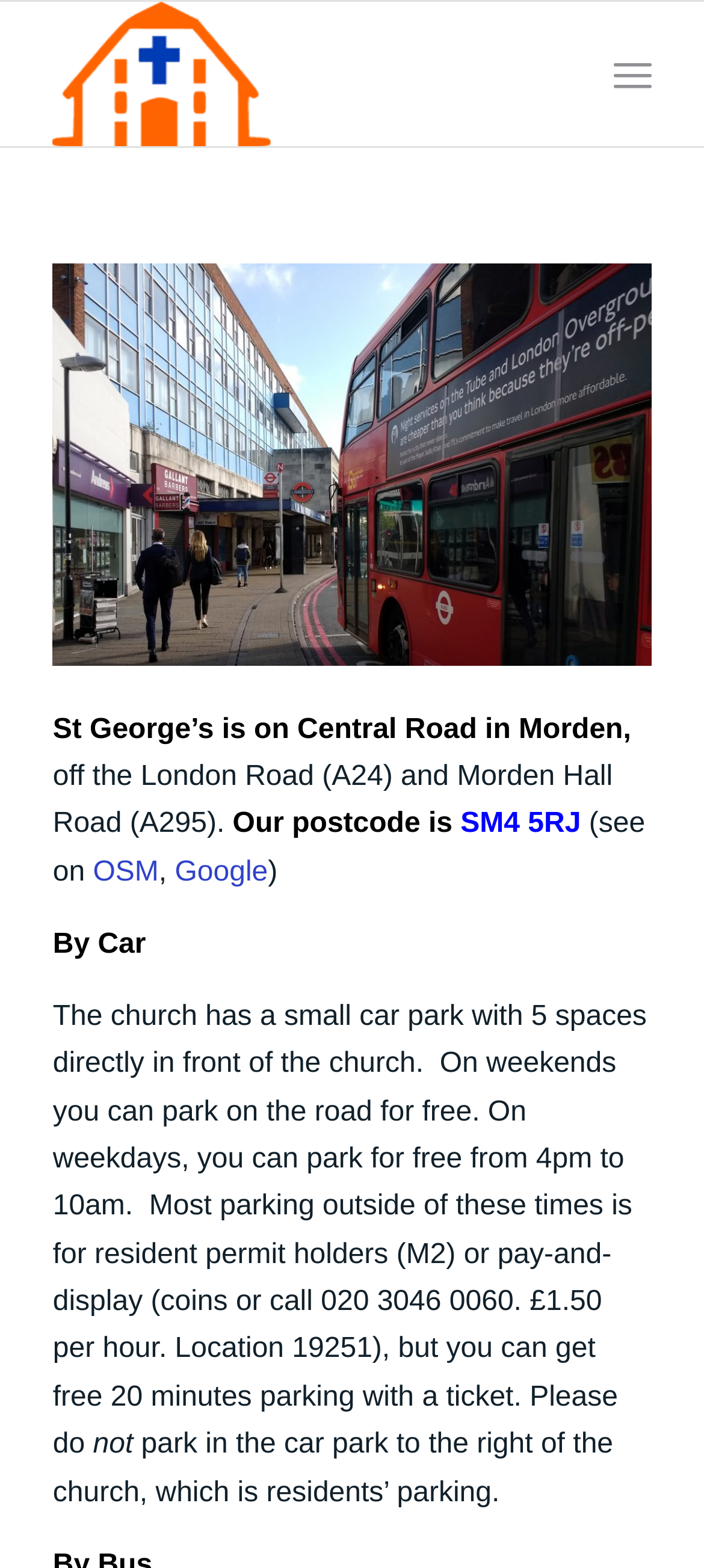Given the element description "OSM" in the screenshot, predict the bounding box coordinates of that UI element.

[0.132, 0.546, 0.226, 0.566]